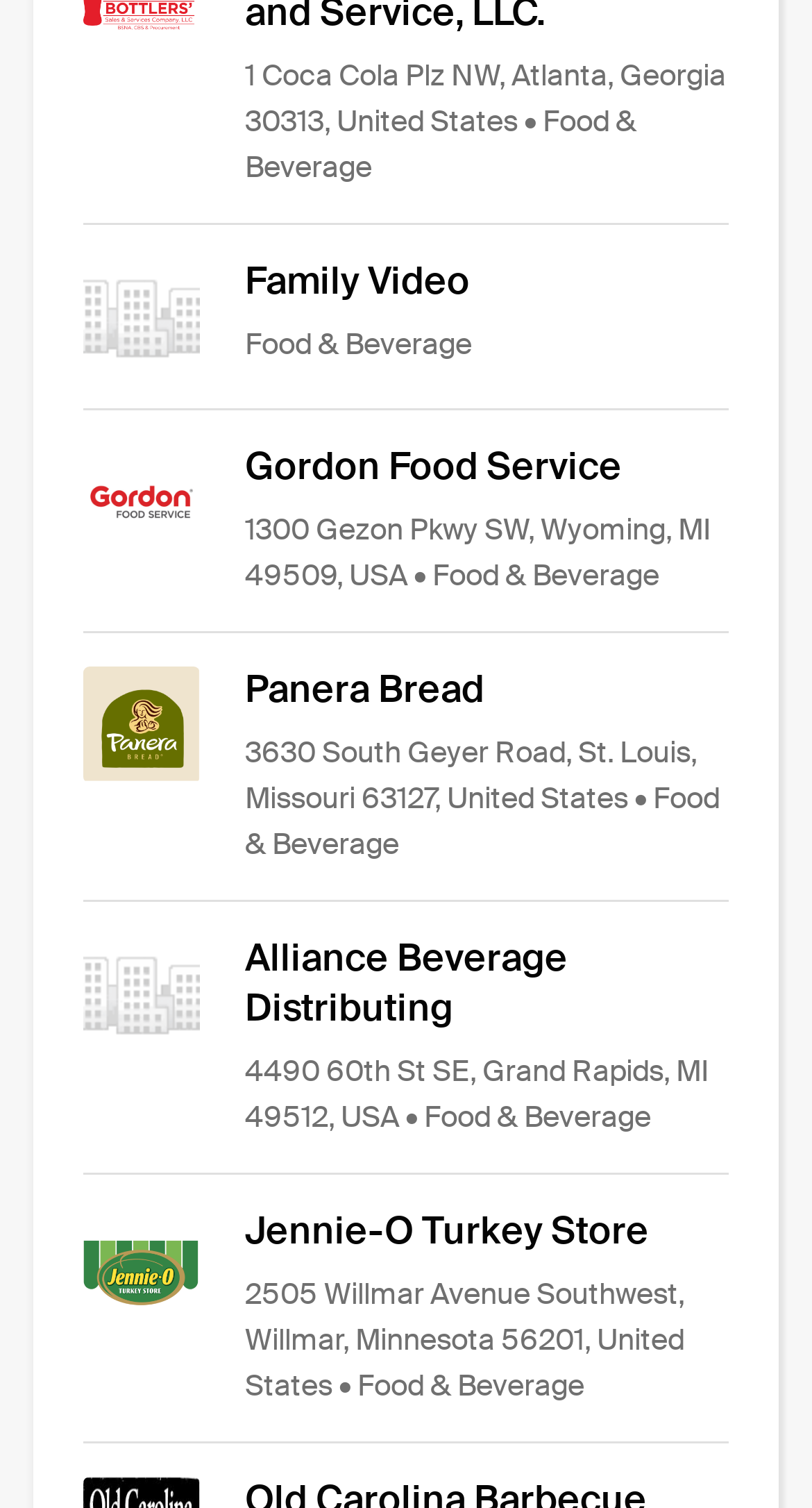What is the common category among all the listed companies?
Based on the screenshot, provide a one-word or short-phrase response.

Food & Beverage